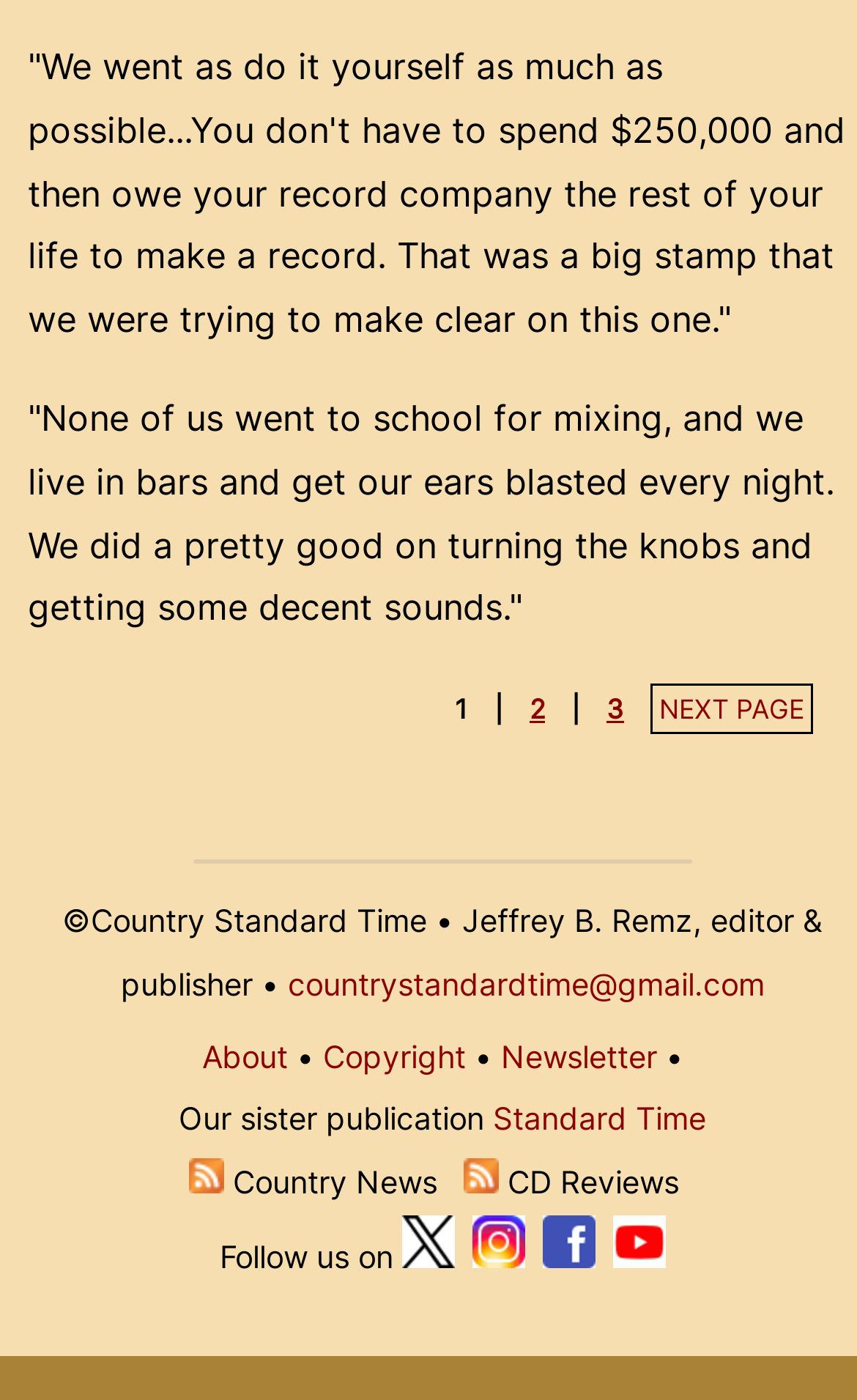Look at the image and write a detailed answer to the question: 
How many social media platforms are linked?

I counted the links to social media platforms, which are Twitter, Instagram, Facebook, and YouTube, to arrive at this answer.